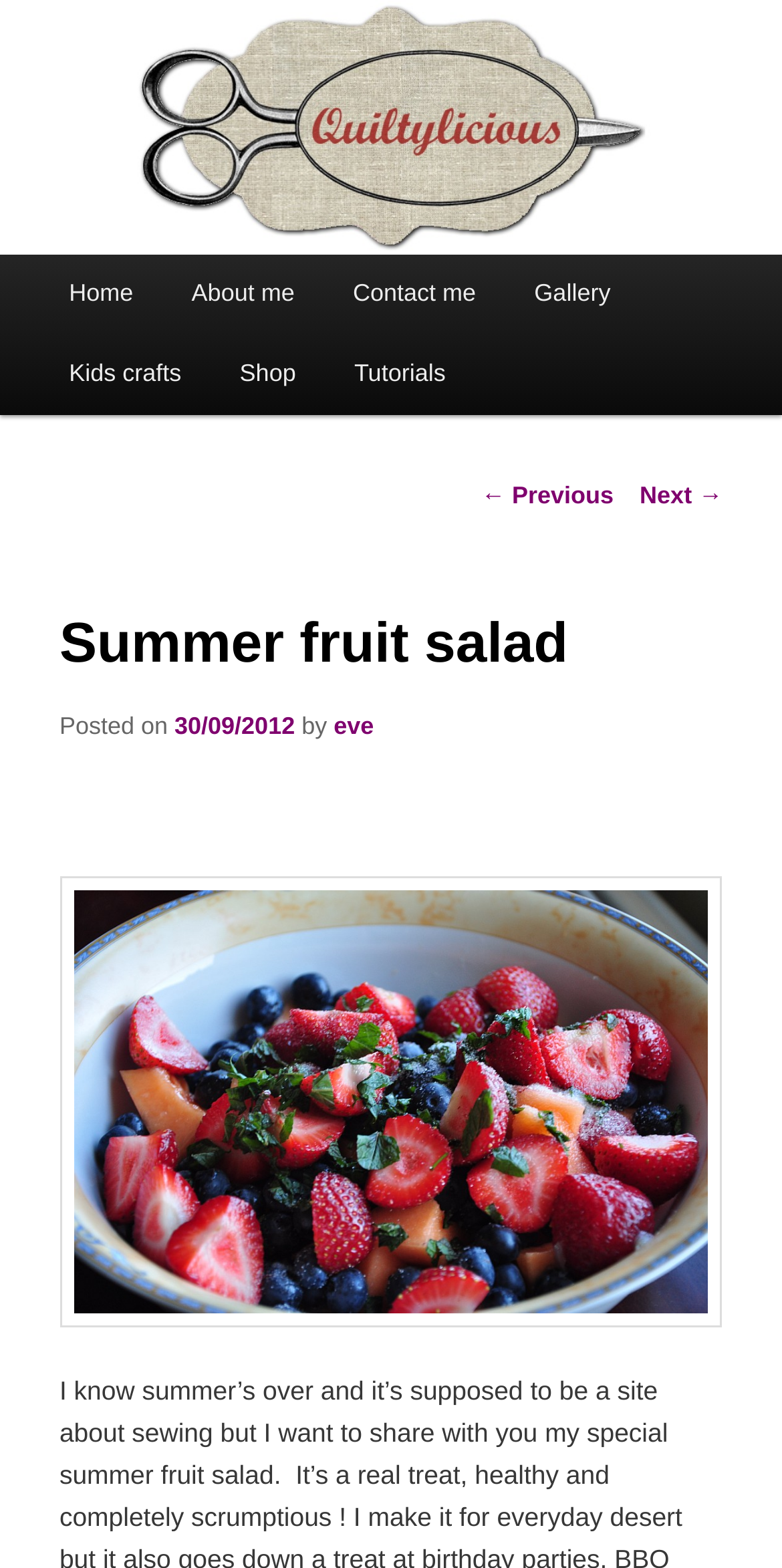Please identify the bounding box coordinates of the clickable area that will allow you to execute the instruction: "view next post".

[0.818, 0.307, 0.924, 0.325]